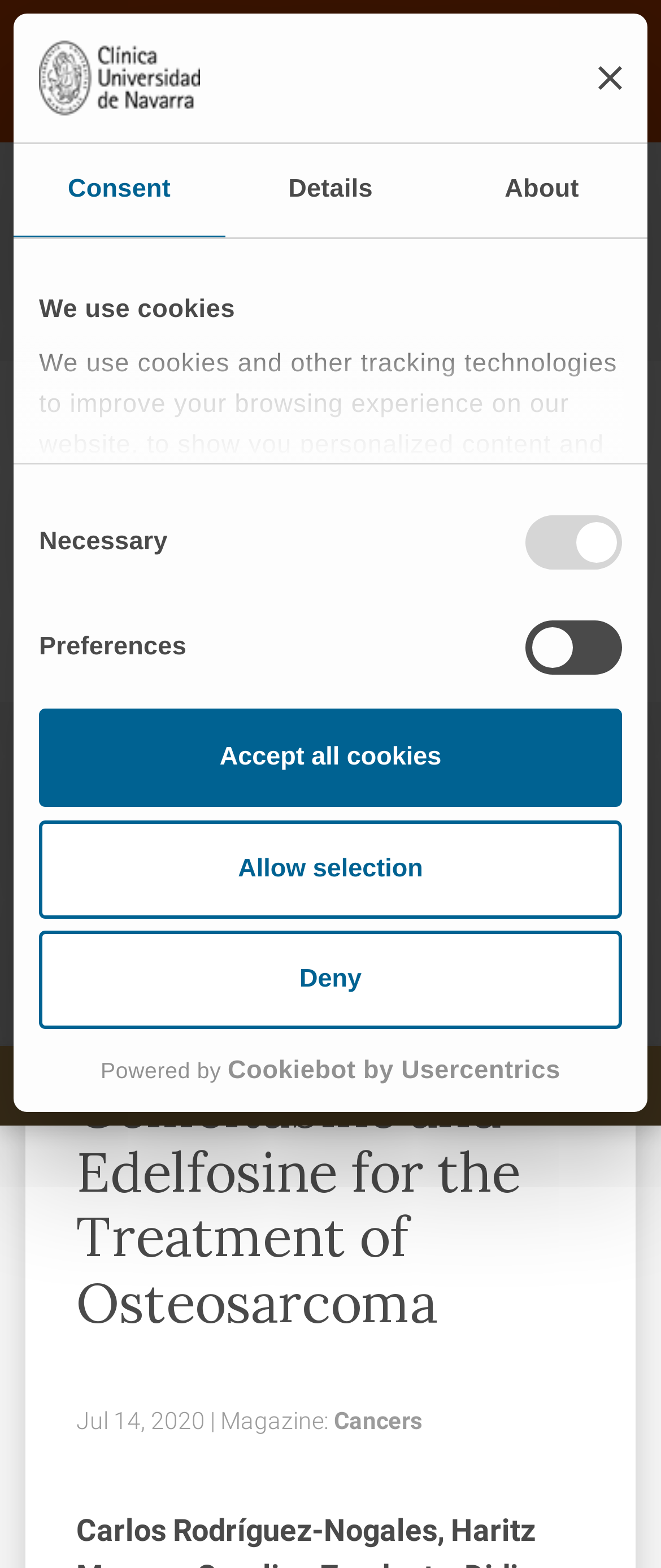Can you find the bounding box coordinates for the element that needs to be clicked to execute this instruction: "Click the close banner button"? The coordinates should be given as four float numbers between 0 and 1, i.e., [left, top, right, bottom].

[0.905, 0.042, 0.941, 0.057]